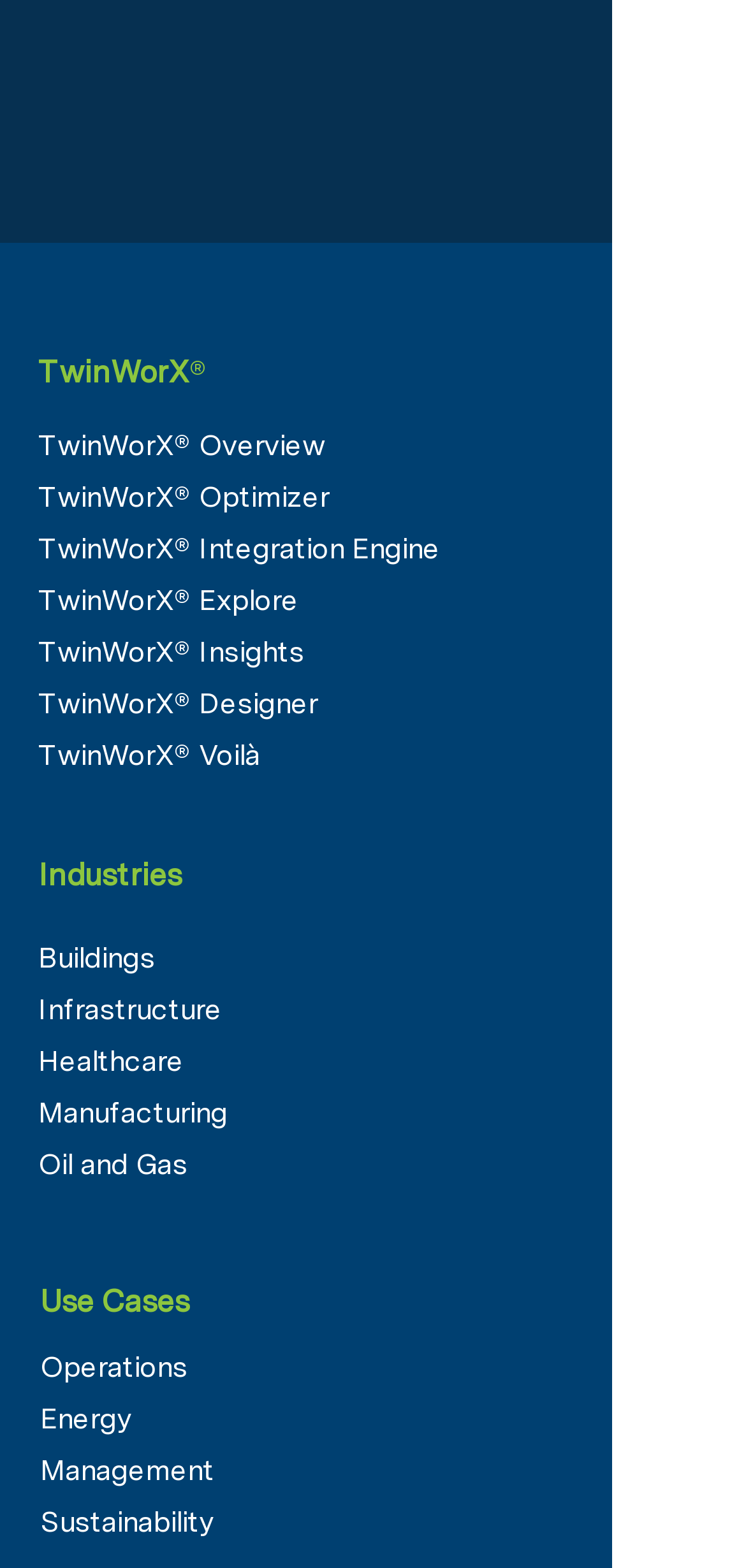Show the bounding box coordinates for the element that needs to be clicked to execute the following instruction: "Explore TwinWorX overview". Provide the coordinates in the form of four float numbers between 0 and 1, i.e., [left, top, right, bottom].

[0.051, 0.273, 0.436, 0.295]